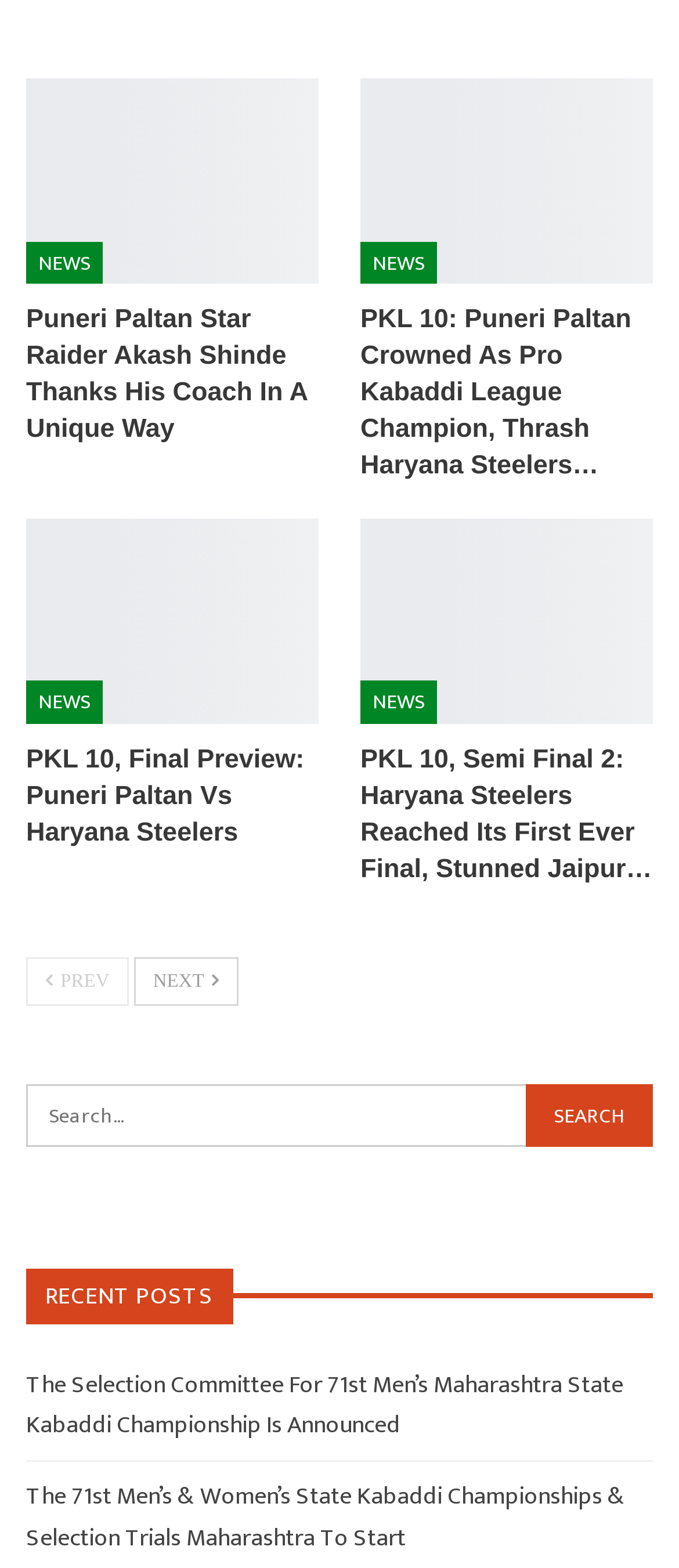Please specify the bounding box coordinates of the area that should be clicked to accomplish the following instruction: "view PKL 10 news". The coordinates should consist of four float numbers between 0 and 1, i.e., [left, top, right, bottom].

[0.531, 0.05, 0.962, 0.181]